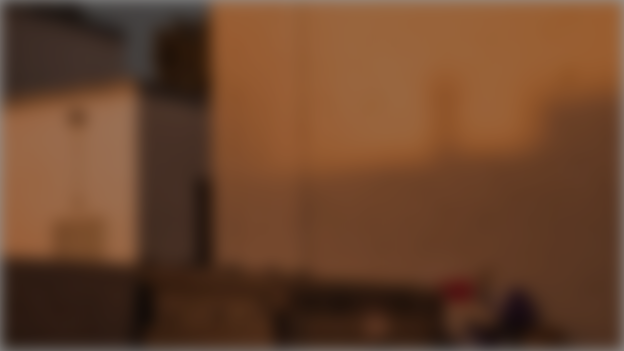Give a one-word or short phrase answer to the question: 
What is the tone of the image?

Serene yet somber